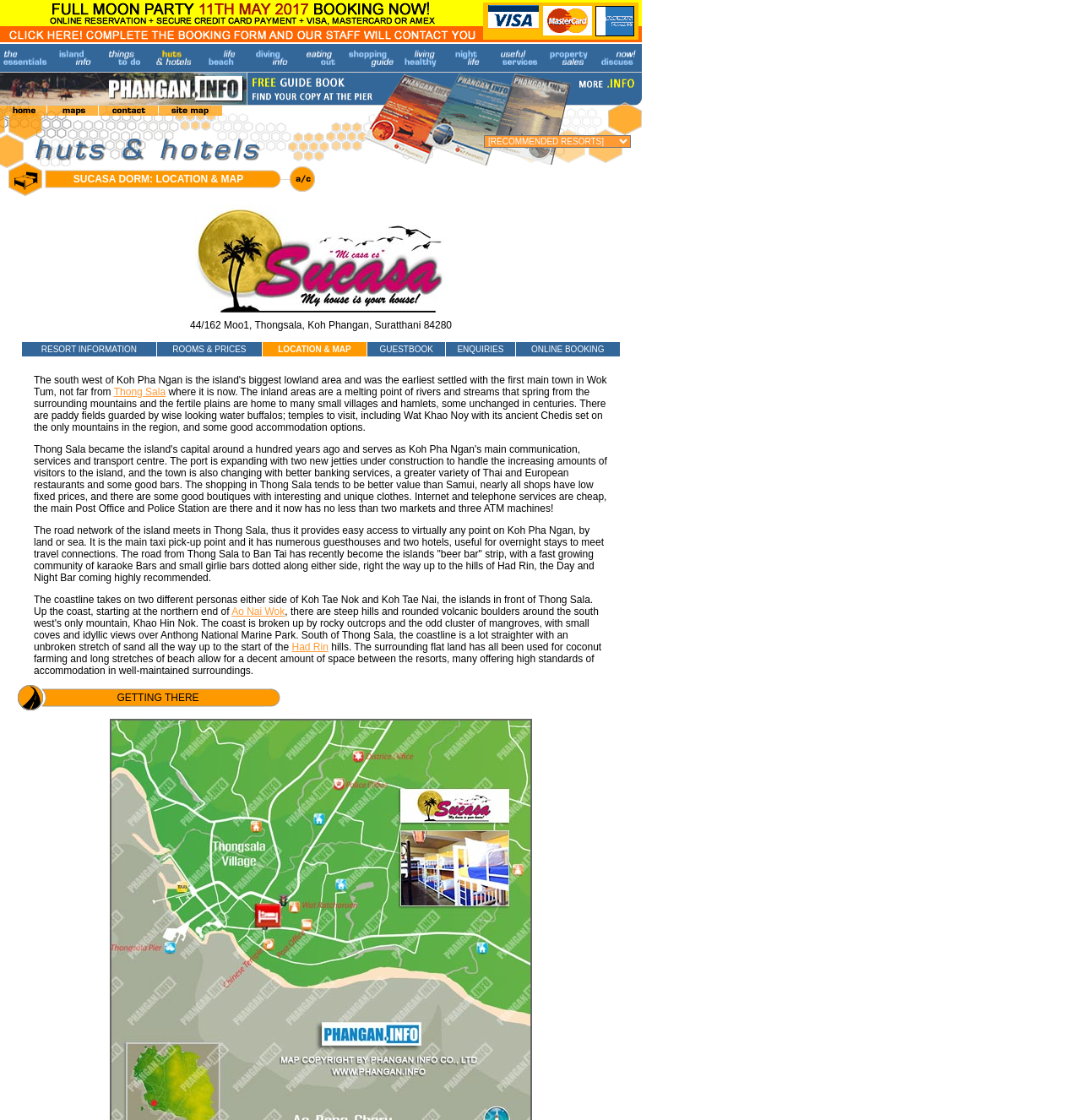Please identify the bounding box coordinates of the clickable element to fulfill the following instruction: "Discover the best places to eat on Koh Pha-Ngan". The coordinates should be four float numbers between 0 and 1, i.e., [left, top, right, bottom].

[0.274, 0.039, 0.32, 0.064]